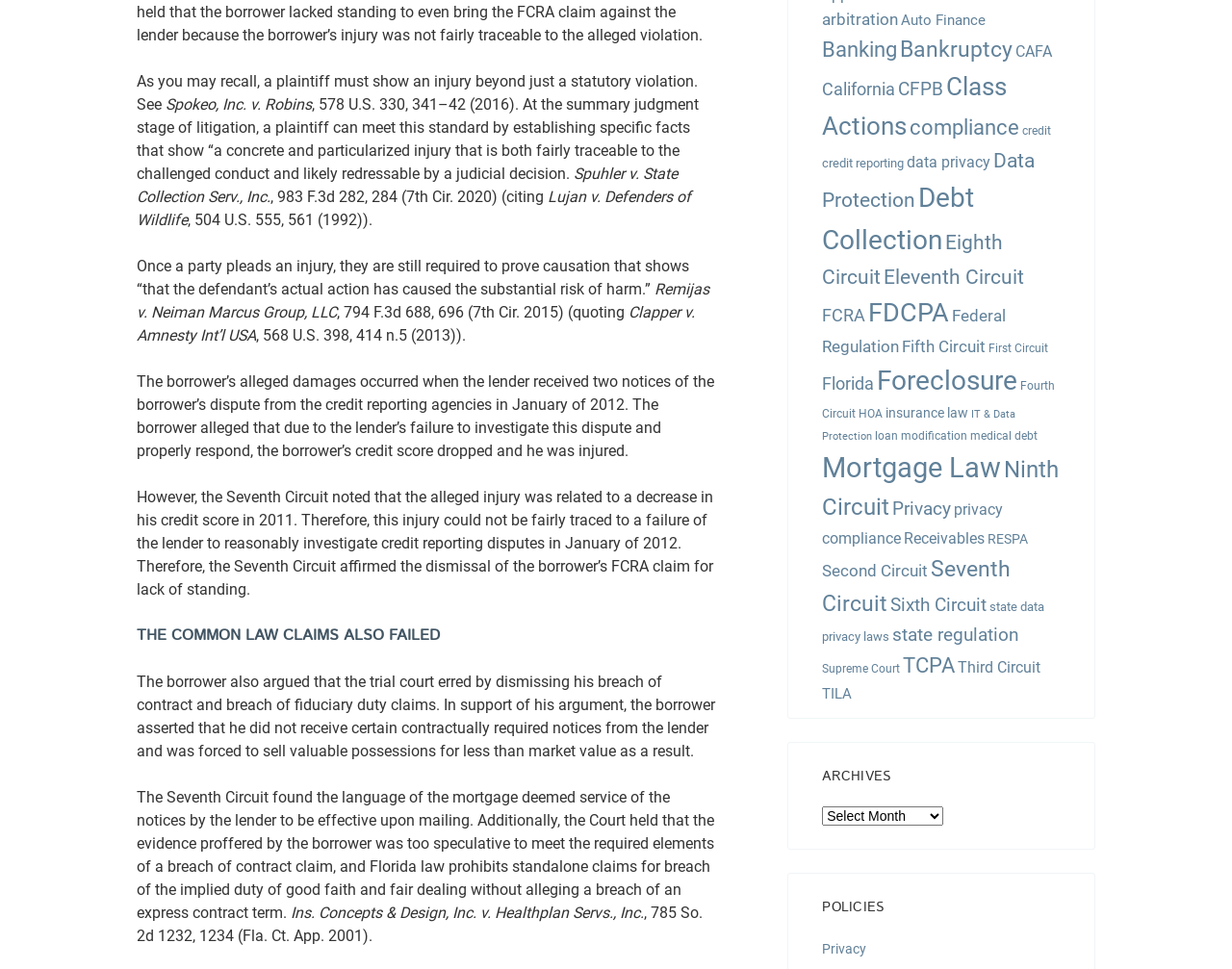Can you provide the bounding box coordinates for the element that should be clicked to implement the instruction: "go to 'Banking'"?

[0.667, 0.039, 0.728, 0.064]